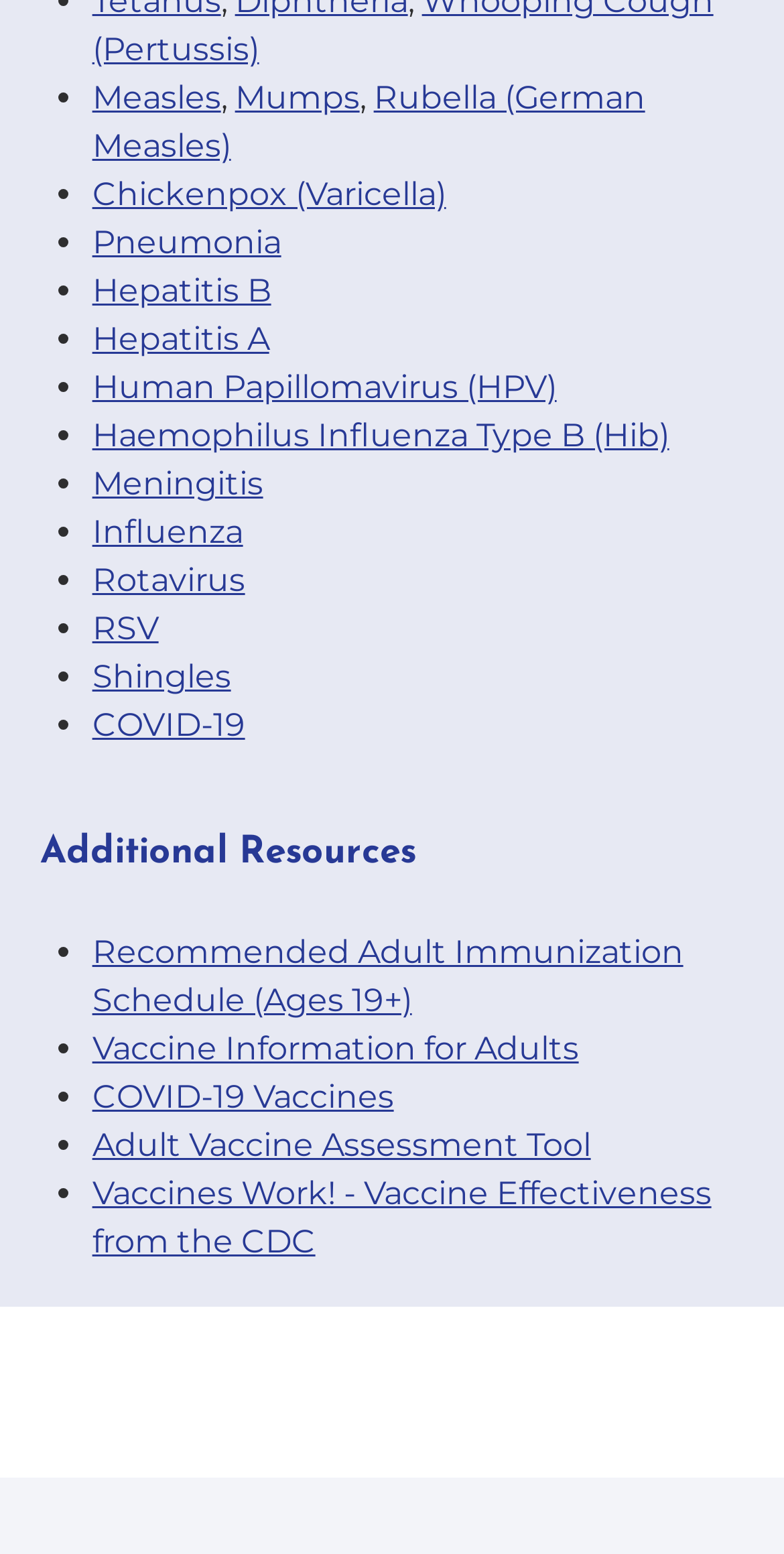Extract the bounding box coordinates for the UI element described by the text: "Adult Vaccine Assessment Tool". The coordinates should be in the form of [left, top, right, bottom] with values between 0 and 1.

[0.118, 0.724, 0.754, 0.749]